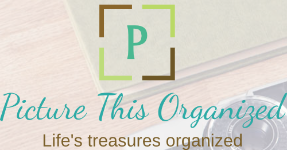Give a thorough caption for the picture.

The image features the logo of "Picture This Organized," a service dedicated to preserving and organizing cherished memories and personal treasures. The logo includes a stylized letter "P" framed by a green and brown square, symbolizing the careful approach the service takes in managing family legacies and memorabilia. Beneath the logo, the tagline "Life’s treasures organized" emphasizes the mission of helping clients maintain significant life memories, such as handwritten notes, letters, and photographs, as a means of honoring loved ones and the stories they carried. The soft background complements the logo, creating a welcoming and warm aesthetic that aligns with the theme of preserving personal history.